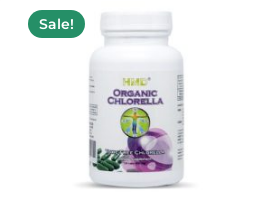Is the supplement organic?
Please ensure your answer to the question is detailed and covers all necessary aspects.

The question asks if the supplement is organic. The caption highlights the label 'HMD Organic Chlorella', which explicitly states that the product is organic. Therefore, the answer is yes.